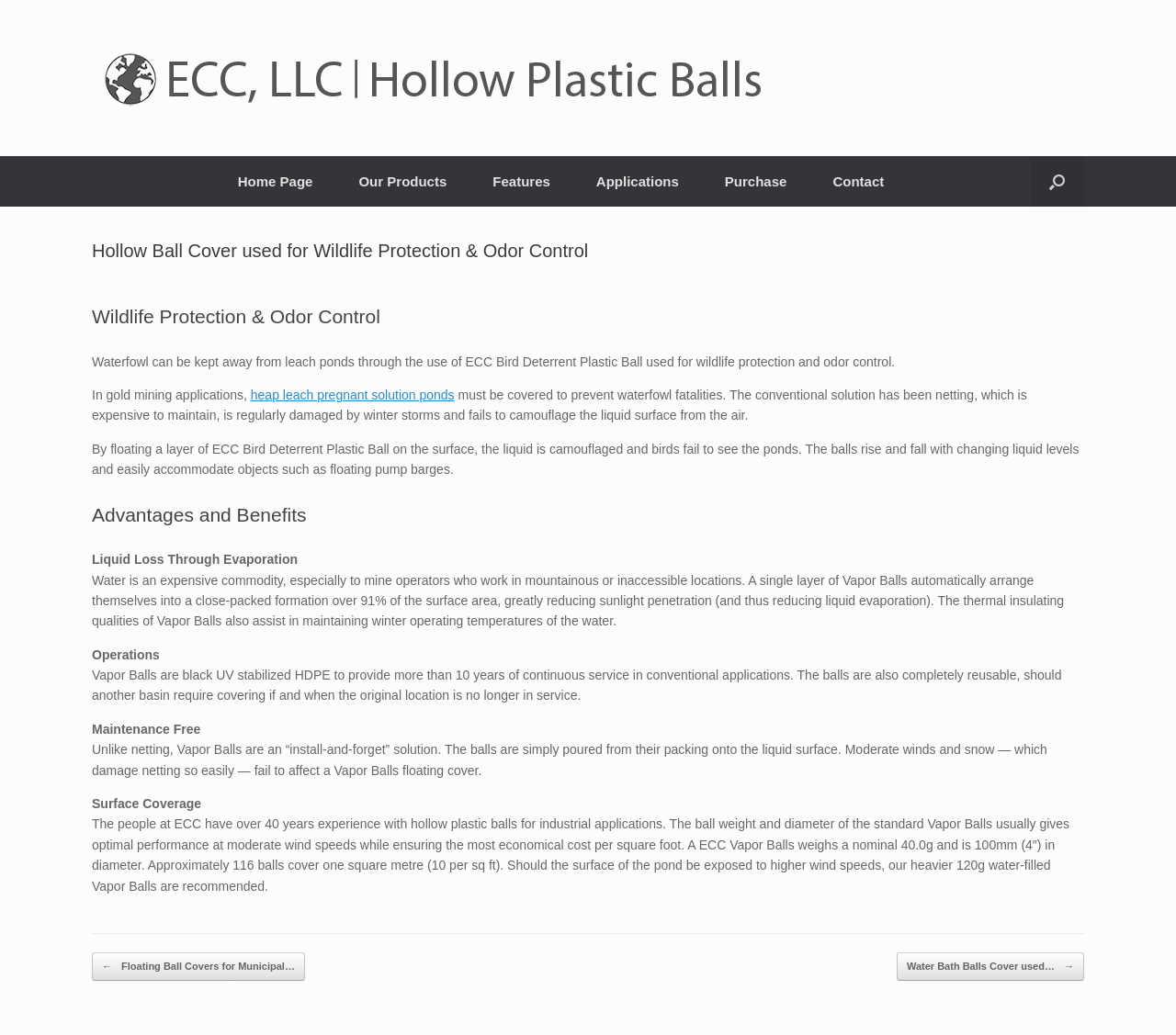Please identify the bounding box coordinates of the area that needs to be clicked to fulfill the following instruction: "Open the search."

[0.876, 0.151, 0.922, 0.2]